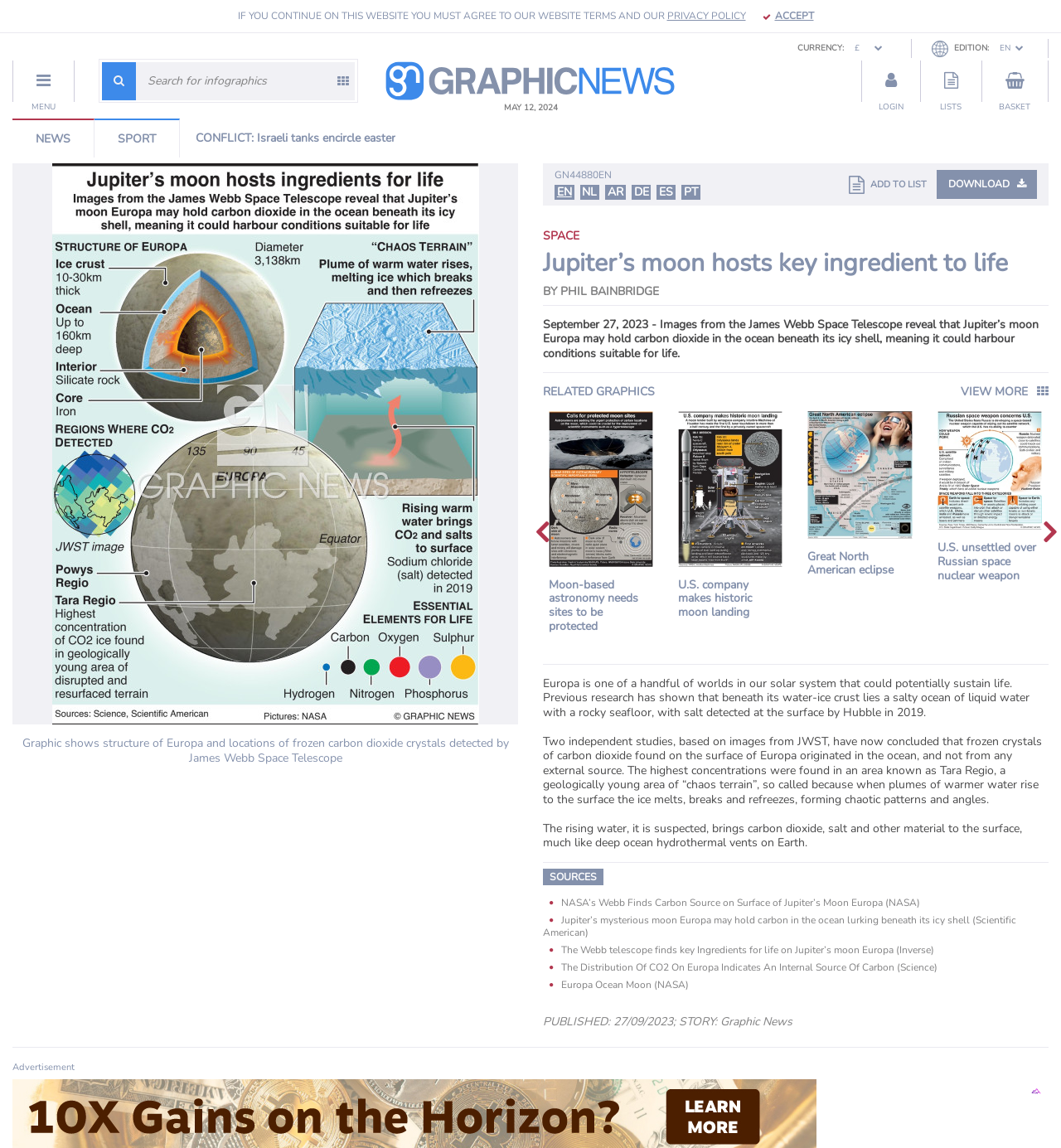What is the area on Europa where the highest concentrations of frozen carbon dioxide crystals were found?
Examine the image closely and answer the question with as much detail as possible.

The article states that the highest concentrations of frozen carbon dioxide crystals were found in an area known as Tara Regio, a geologically young area of 'chaos terrain' on Europa.